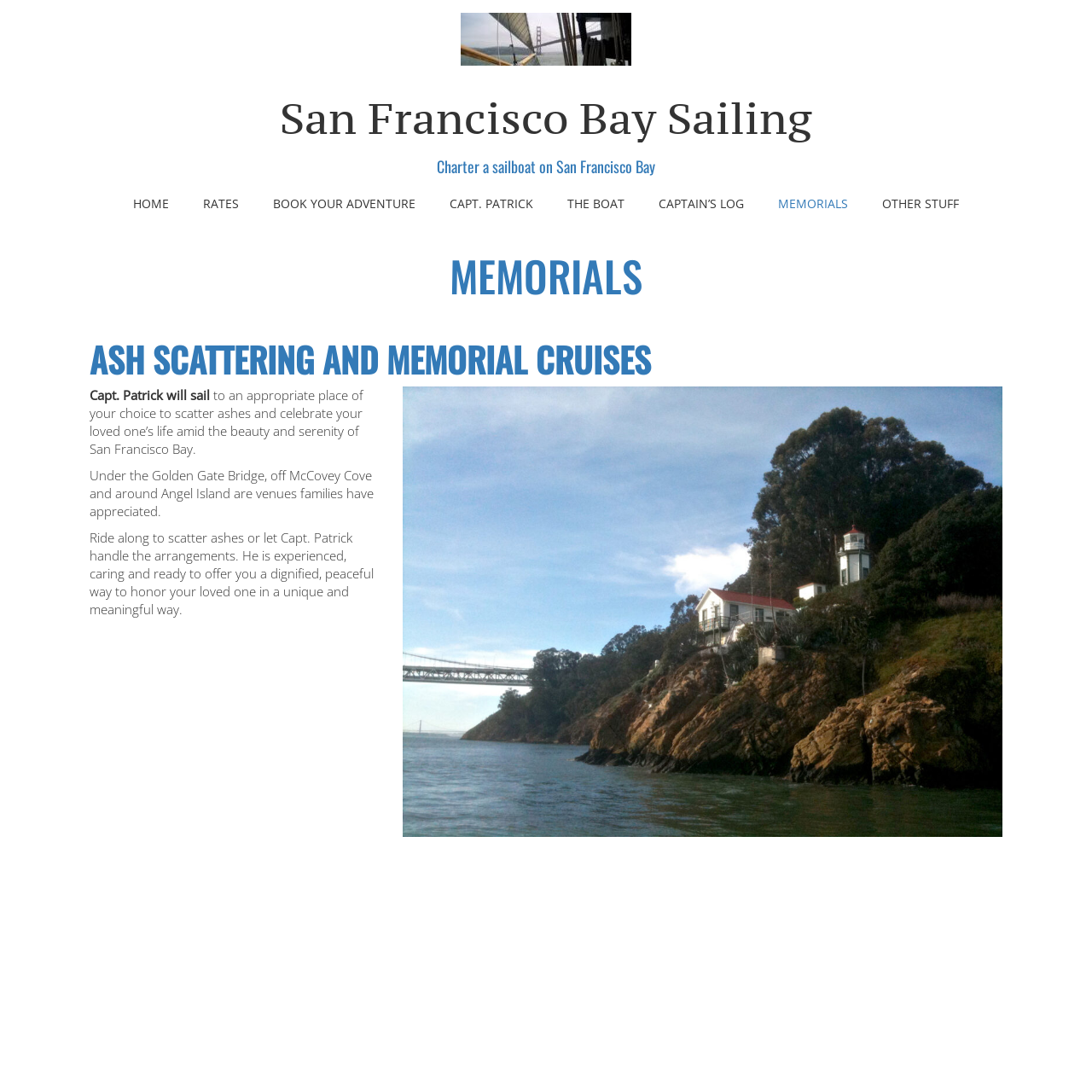What is the purpose of the memorial cruise?
Please answer the question as detailed as possible based on the image.

The purpose of the memorial cruise can be inferred from the text in the article section, which mentions scattering ashes and celebrating life amid the beauty and serenity of San Francisco Bay.